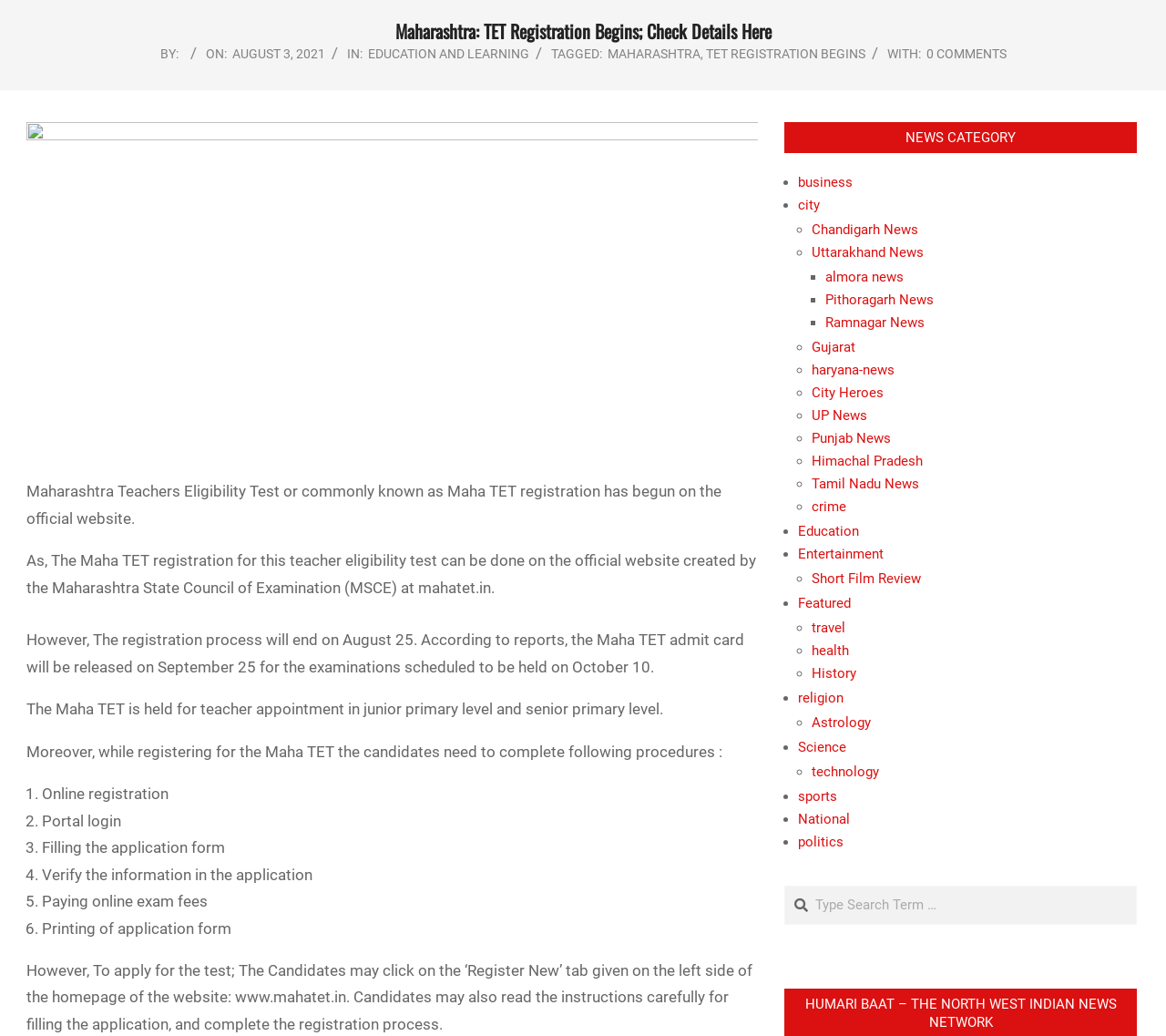Given the element description: "Short Film Review", predict the bounding box coordinates of the UI element it refers to, using four float numbers between 0 and 1, i.e., [left, top, right, bottom].

[0.696, 0.3, 0.79, 0.316]